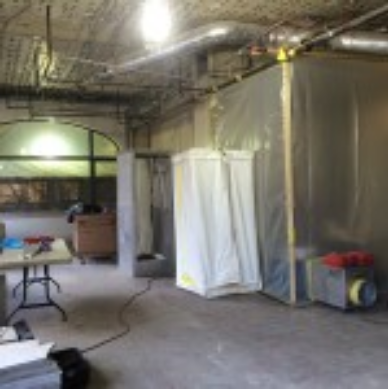Thoroughly describe everything you see in the image.

The image showcases an interior space that appears to be undergoing restoration work. The room, which likely belongs to the Union Trust Building, features exposed brick walls and is illuminated by overhead lights. On the right, a plastic enclosure is visible, likely serving as a makeshift shower or containment area for the renovation process. Nearby, there are various tools and equipment scattered across a table, suggesting ongoing work. The flooring is bare, indicating an active restoration environment, with ample natural light filtering in through windows, hinting at the room's previous aesthetic. This setting is integral to the artist's restoration efforts, focusing on preserving the building's historical elements.